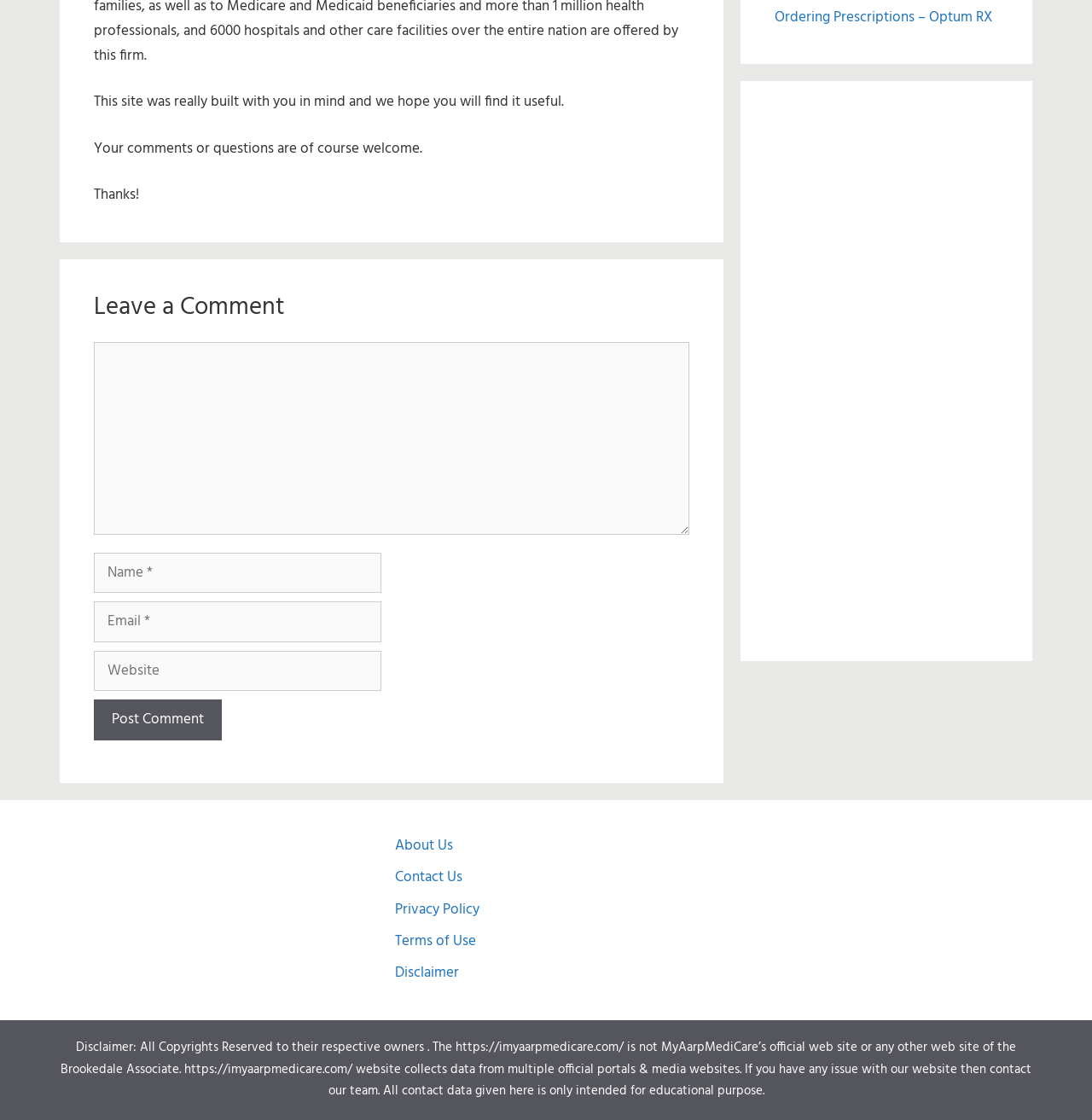Calculate the bounding box coordinates of the UI element given the description: "parent_node: Comment name="fefc91f985"".

[0.086, 0.305, 0.631, 0.477]